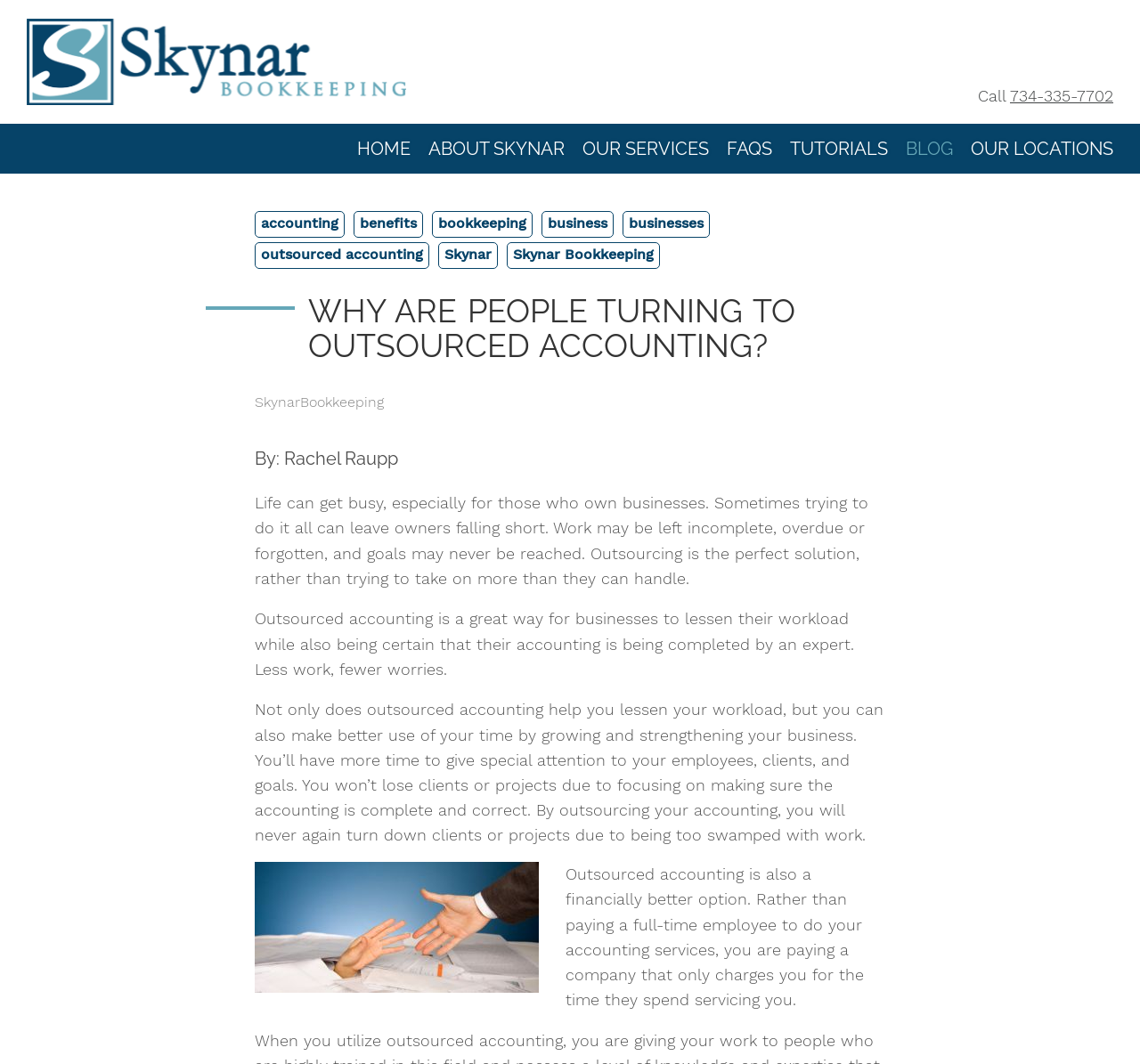Please identify the bounding box coordinates of the area I need to click to accomplish the following instruction: "Navigate to the 'OUR SERVICES' page".

[0.503, 0.125, 0.63, 0.155]